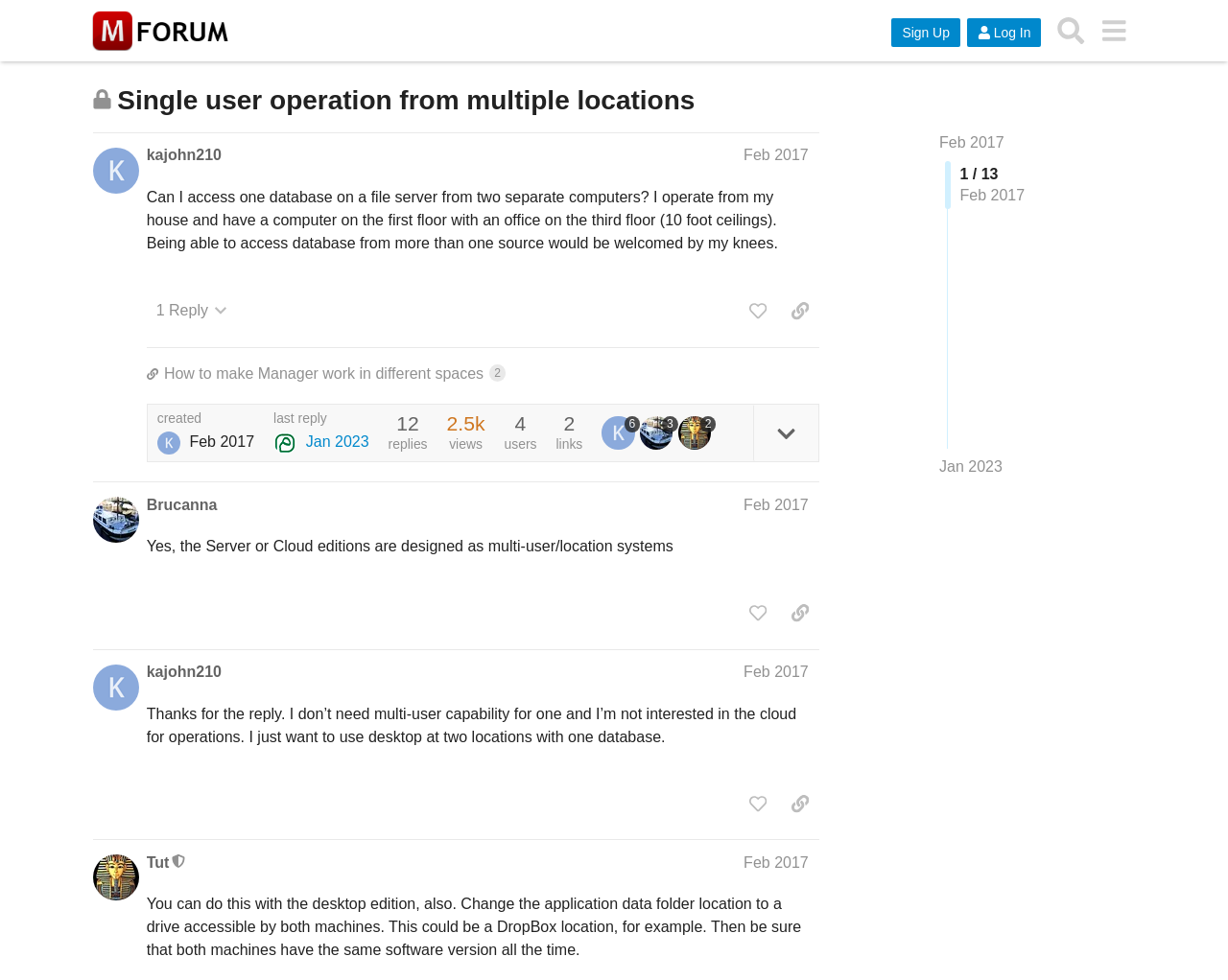Summarize the contents and layout of the webpage in detail.

This webpage appears to be a forum discussion page, specifically a topic titled "Single user operation from multiple locations" on the "Manager Forum". At the top, there is a header section with a link to the "Manager Forum" and buttons for "Sign Up", "Log In", "Search", and a menu button. 

Below the header, there is a heading that indicates the topic is closed and no longer accepts new replies. The topic title "Single user operation from multiple locations" is displayed, along with links to "Feb 2017" and "Jan 2023", which likely represent the dates of the topic creation and last reply.

The main content of the page is divided into three sections, each representing a post from a different user. The first post is from "kajohn210" and is dated "Feb 2017". The post contains a question about accessing a database on a file server from two separate computers. There are buttons to "like this post" and "copy a link to this post to clipboard" below the post.

The second post is from "Brucanna" and is also dated "Feb 2017". The post responds to the original question, stating that the Server or Cloud editions are designed as multi-user/location systems. Again, there are buttons to "like this post" and "copy a link to this post to clipboard" below the post.

The third post is from "kajohn210" again, dated "Feb 2017", and is a response to the previous post. The user thanks the respondent and clarifies their requirements. Below this post, there are buttons to "like this post" and "copy a link to this post to clipboard".

Finally, there is a fourth post from a moderator "Tut", dated "Feb 2017", which provides a solution to the original question, suggesting that the desktop edition can be used by changing the application data folder location to a drive accessible by both machines.